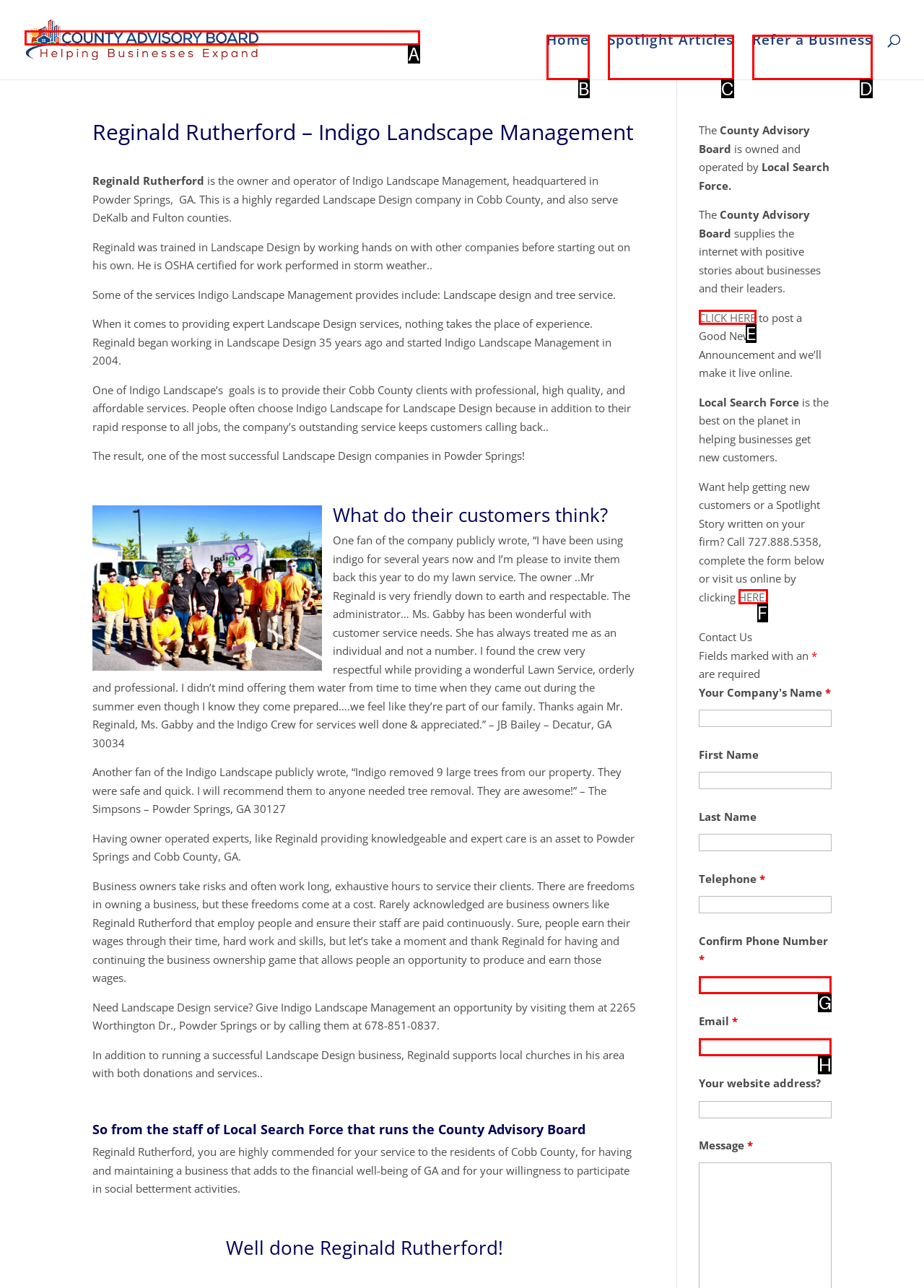Point out the UI element to be clicked for this instruction: Click the 'County Advisory Board' link. Provide the answer as the letter of the chosen element.

A